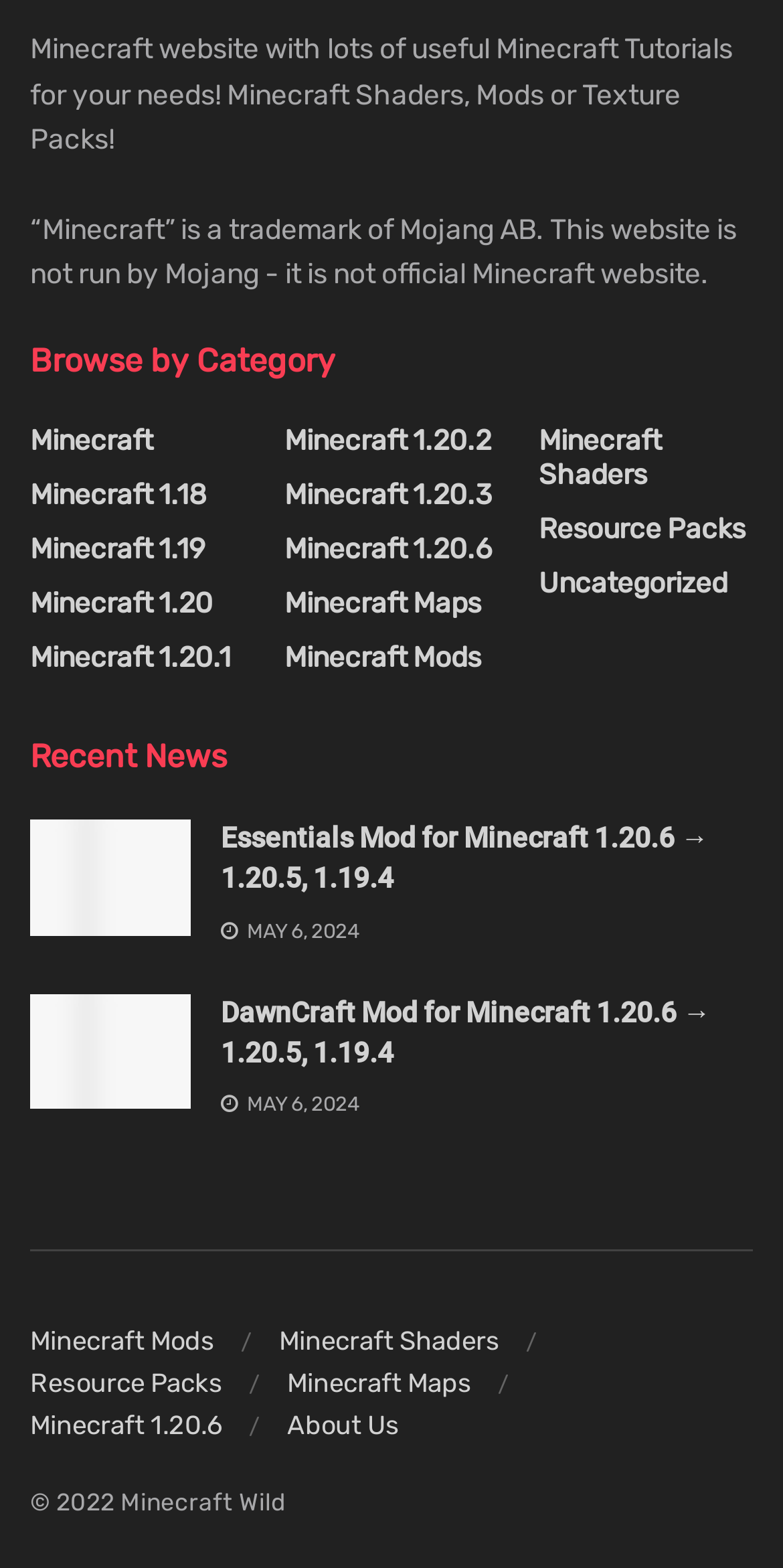Given the element description "Minecraft" in the screenshot, predict the bounding box coordinates of that UI element.

[0.038, 0.27, 0.195, 0.292]